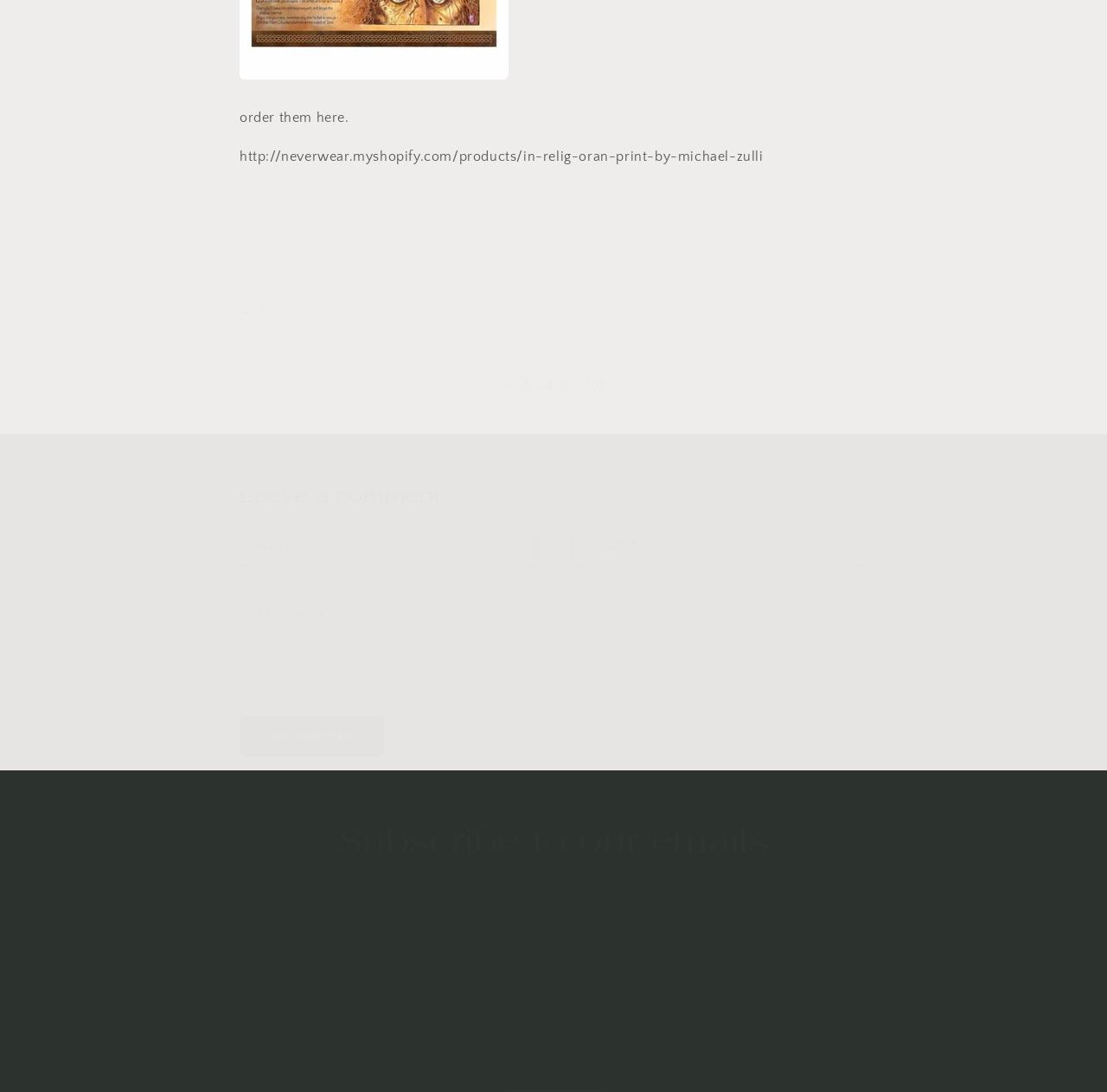Extract the bounding box of the UI element described as: "Share".

[0.216, 0.266, 0.264, 0.3]